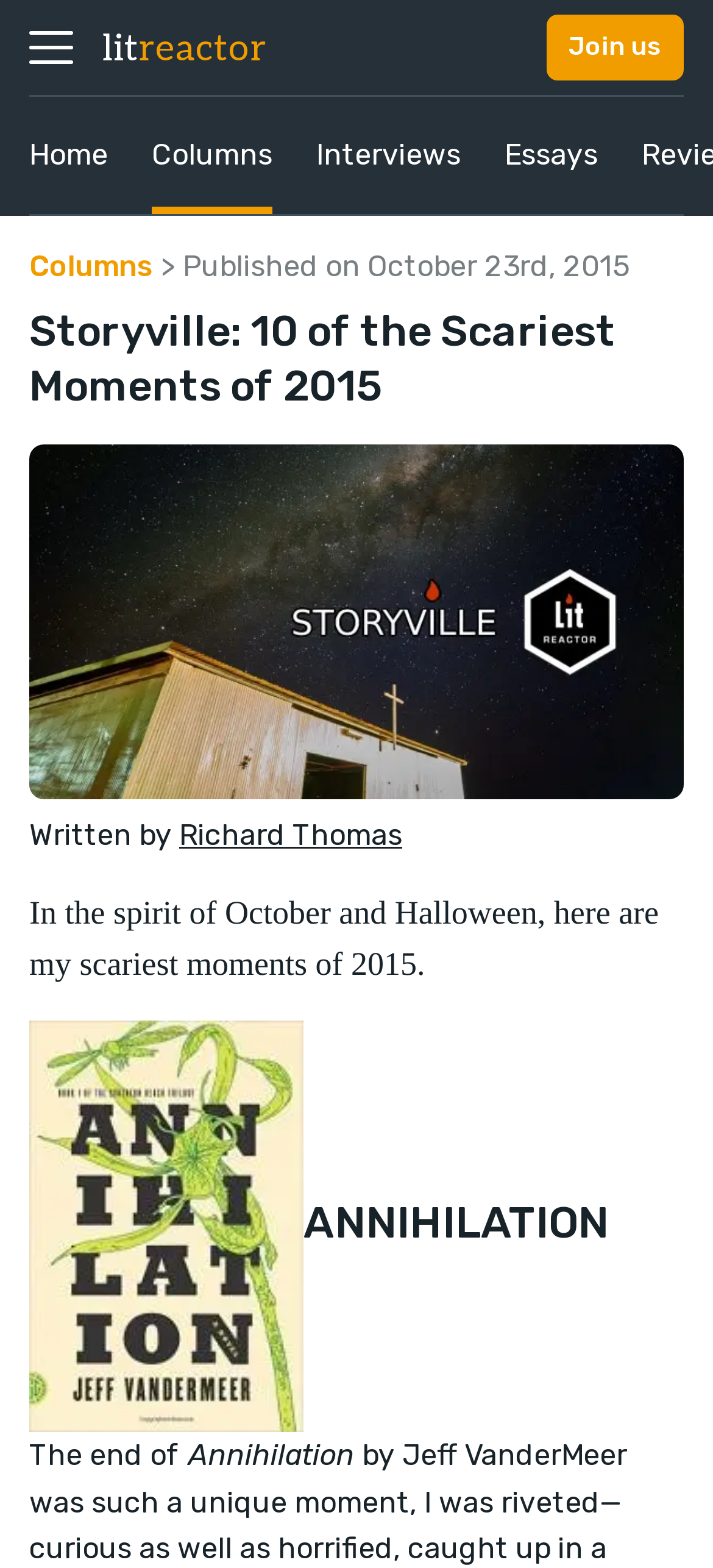Summarize the webpage with intricate details.

The webpage is about Storyville, a column on LitReactor, featuring an article titled "10 of the Scariest Moments of 2015". At the top left, there is a small image. Next to it, there is a heading with the website's name, "LitReactor", which is also a link. 

On the top right, there is a button labeled "Join us". Below the website's name, there are four links: "Home", "Columns", "Interviews", and "Essays", arranged horizontally from left to right.

The main content of the webpage starts with a heading that repeats the article title. Below it, there is a brief introduction to the article, which mentions that it's about the scariest moments of 2015 in the spirit of October and Halloween.

The article is divided into sections, with the first section titled "ANNIHILATION". This section starts with a sentence that begins with "The end of" and is followed by the title "Annihilation".